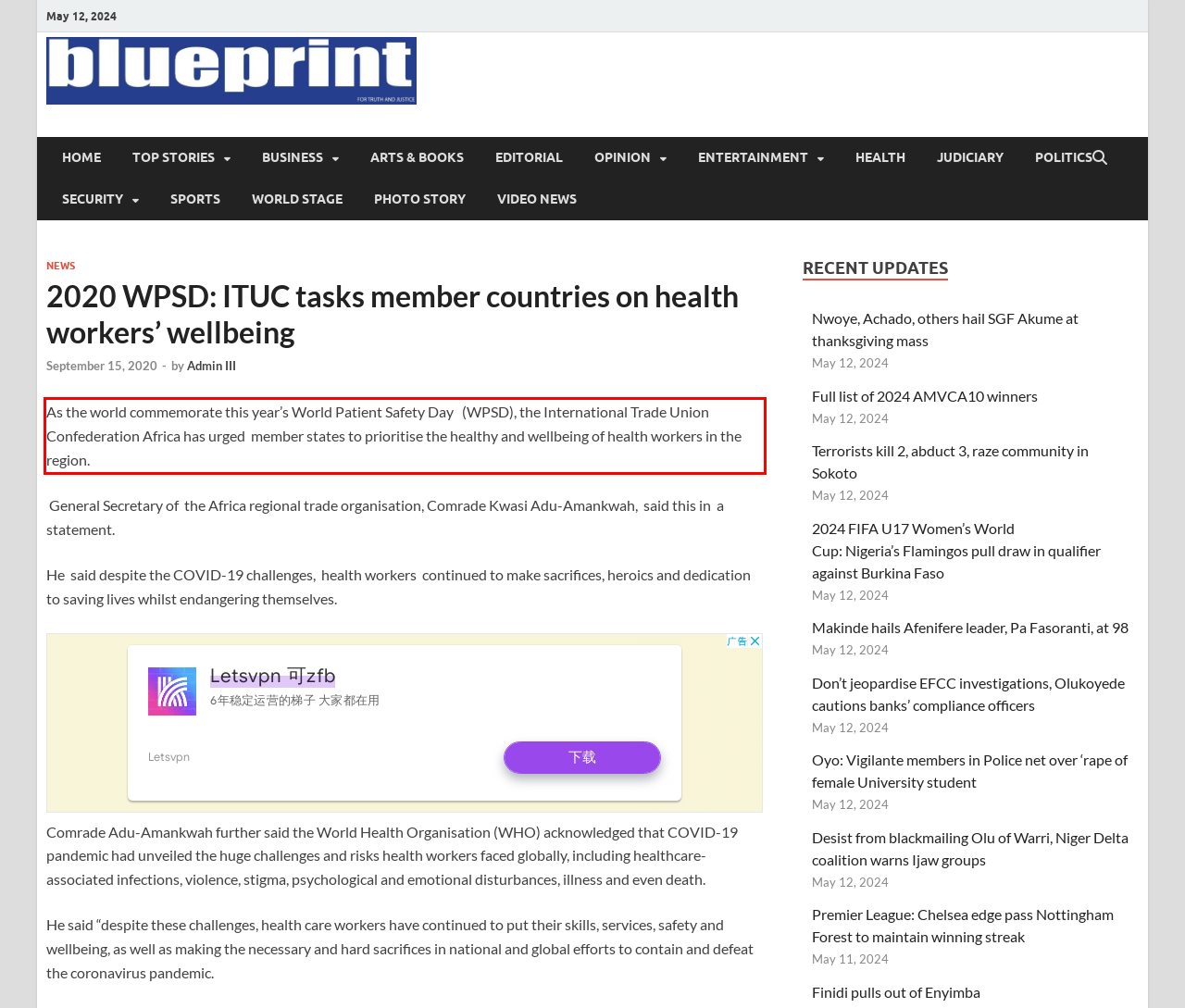Analyze the screenshot of the webpage and extract the text from the UI element that is inside the red bounding box.

As the world commemorate this year’s World Patient Safety Day (WPSD), the International Trade Union Confederation Africa has urged member states to prioritise the healthy and wellbeing of health workers in the region.